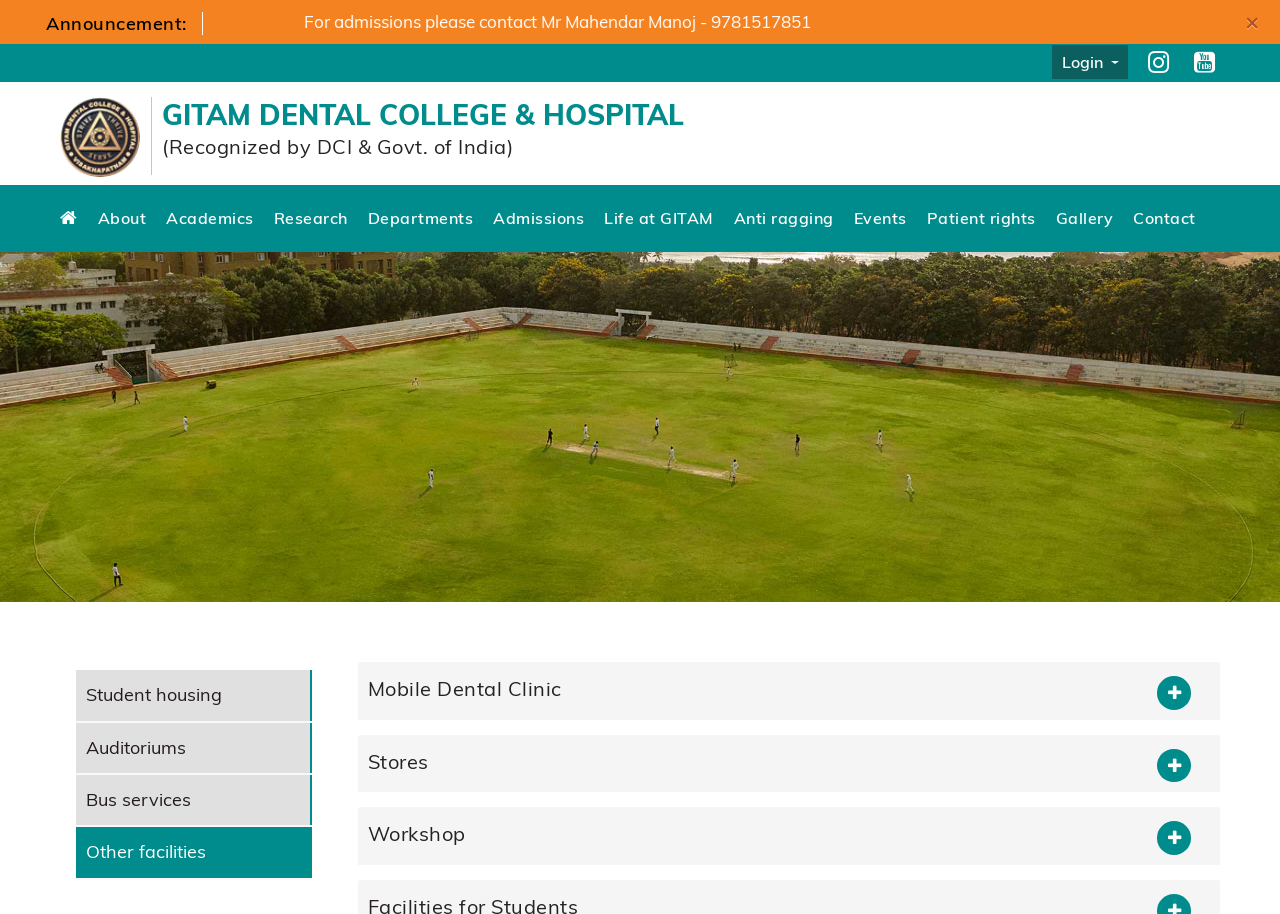Respond concisely with one word or phrase to the following query:
What is the name of the dental college?

GITAM DENTAL COLLEGE & HOSPITAL